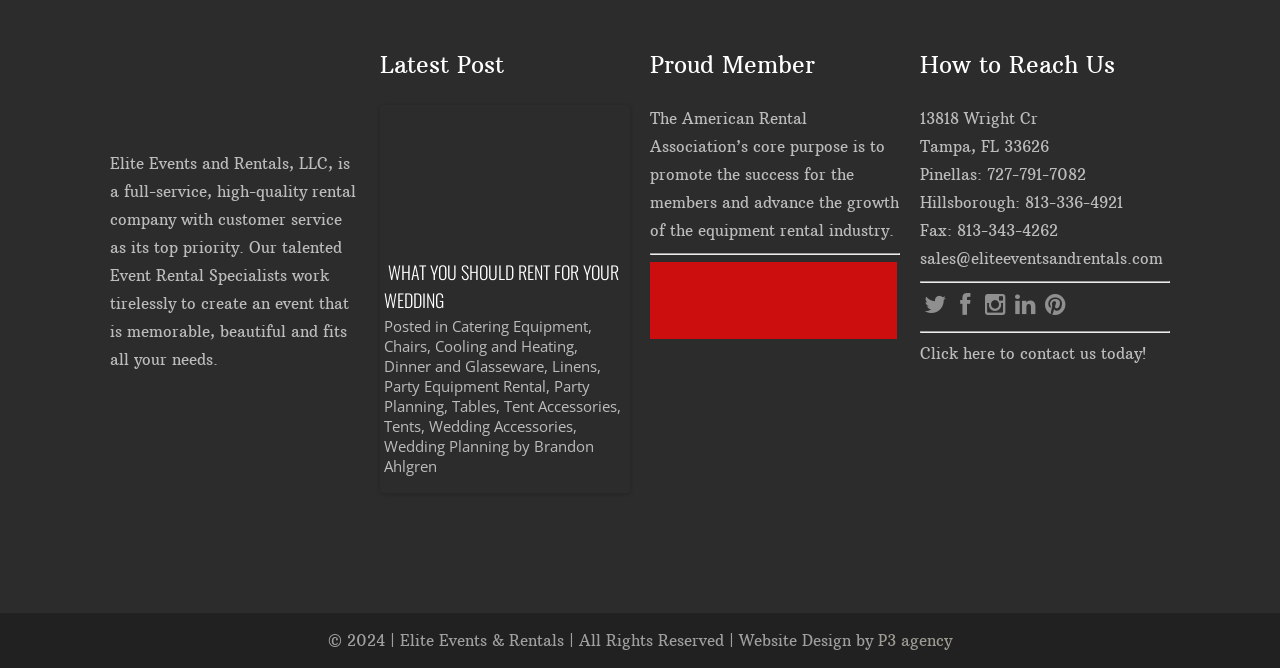Find and specify the bounding box coordinates that correspond to the clickable region for the instruction: "Click the 'logo' link".

[0.086, 0.172, 0.264, 0.201]